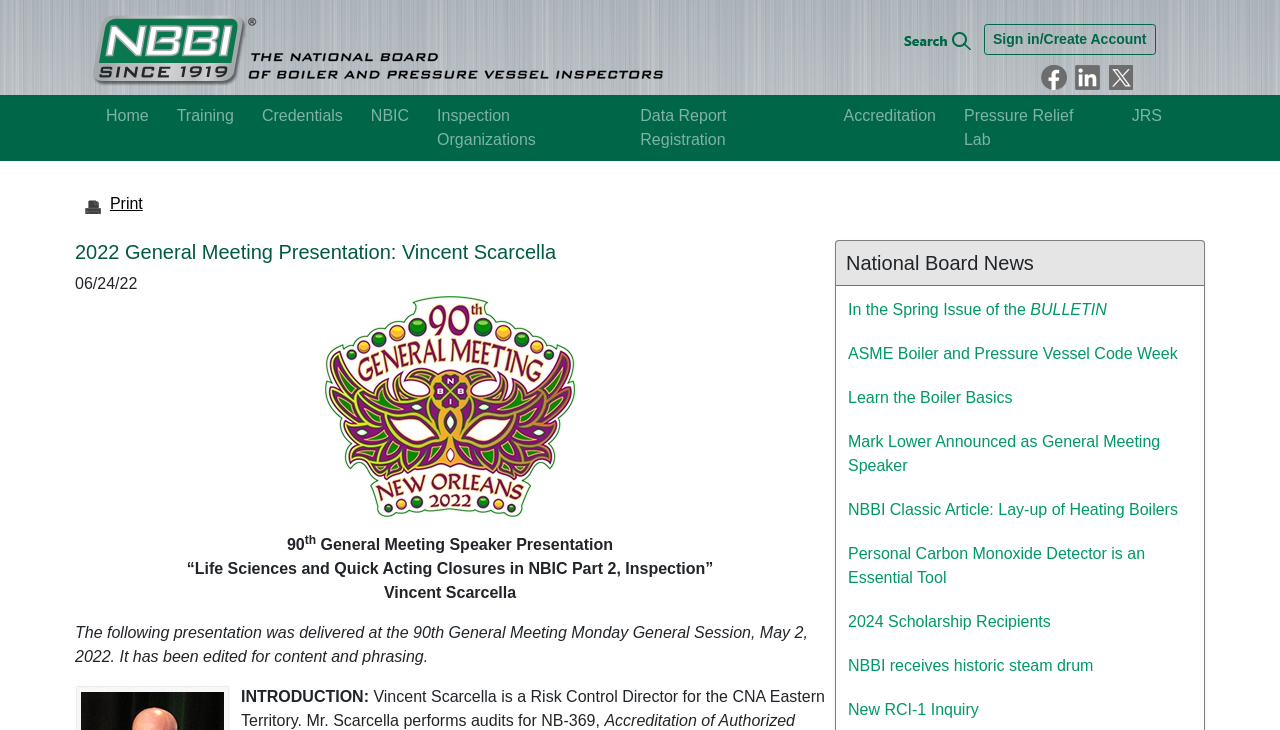Craft a detailed narrative of the webpage's structure and content.

The webpage is titled "NationalBoard News" and appears to be a news or blog page related to the National Board. At the top of the page, there is a logo image and a search bar with a "Search" link and a magnifying glass icon. To the right of the search bar, there are links to sign in or create an account, as well as social media links to Facebook, LinkedIn, and Twitter.

Below the top navigation, there is a horizontal menu with links to various sections of the website, including "Home", "Training", "Credentials", "NBIC", "Inspection Organizations", "Data Report Registration", "Accreditation", "Pressure Relief Lab", and "JRS".

The main content of the page is divided into two sections. On the left, there is a news article with the title "2022 General Meeting Presentation: Vincent Scarcella". The article includes a date "06/24/22" and a brief description of the presentation, which was delivered at the 90th General Meeting. The article also includes a quote from the presentation and a brief biography of the speaker, Vincent Scarcella.

On the right, there is a section titled "National Board News" with a series of news articles or summaries. Each article is presented in a table row with a link to the full article. The articles include "In the Spring Issue of the BULLETIN", "ASME Boiler and Pressure Vessel Code Week", "Learn the Boiler Basics", "Mark Lower Announced as General Meeting Speaker", "NBBI Classic Article: Lay-up of Heating Boilers", "Personal Carbon Monoxide Detector is an Essential Tool", "2024 Scholarship Recipients", and "NBBI receives historic steam drum".